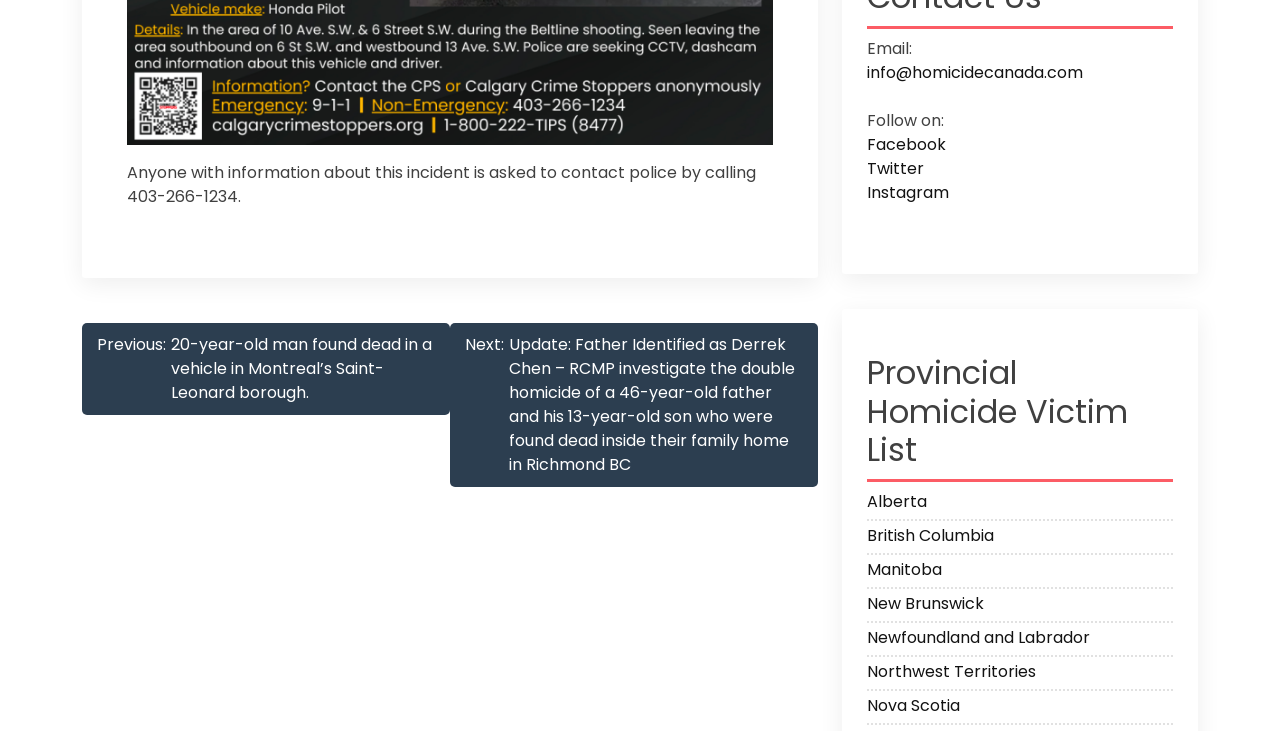Locate the UI element described by Newfoundland and Labrador in the provided webpage screenshot. Return the bounding box coordinates in the format (top-left x, top-left y, bottom-right x, bottom-right y), ensuring all values are between 0 and 1.

[0.677, 0.857, 0.916, 0.897]